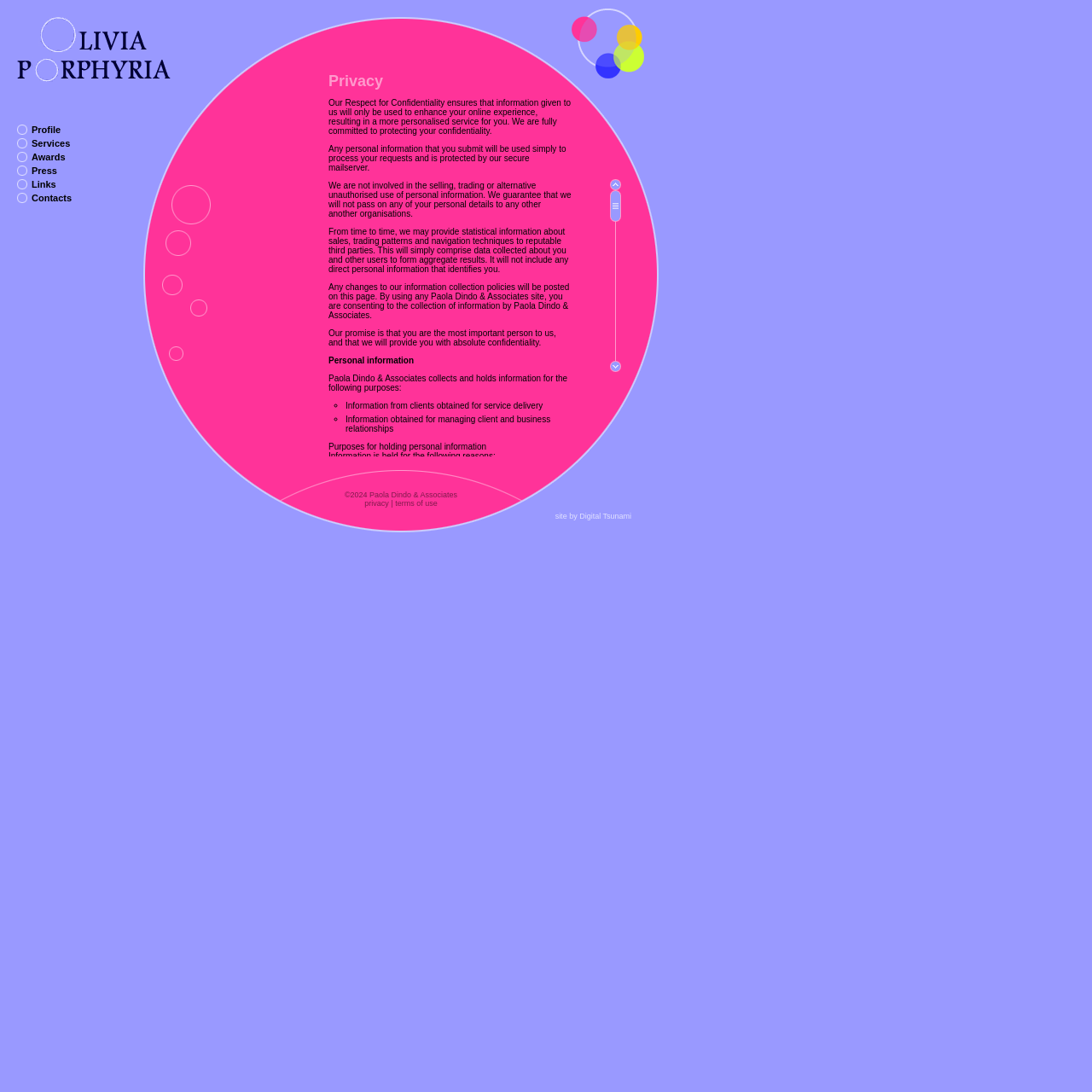Determine the bounding box of the UI component based on this description: "site by Digital Tsunami". The bounding box coordinates should be four float values between 0 and 1, i.e., [left, top, right, bottom].

[0.508, 0.469, 0.578, 0.477]